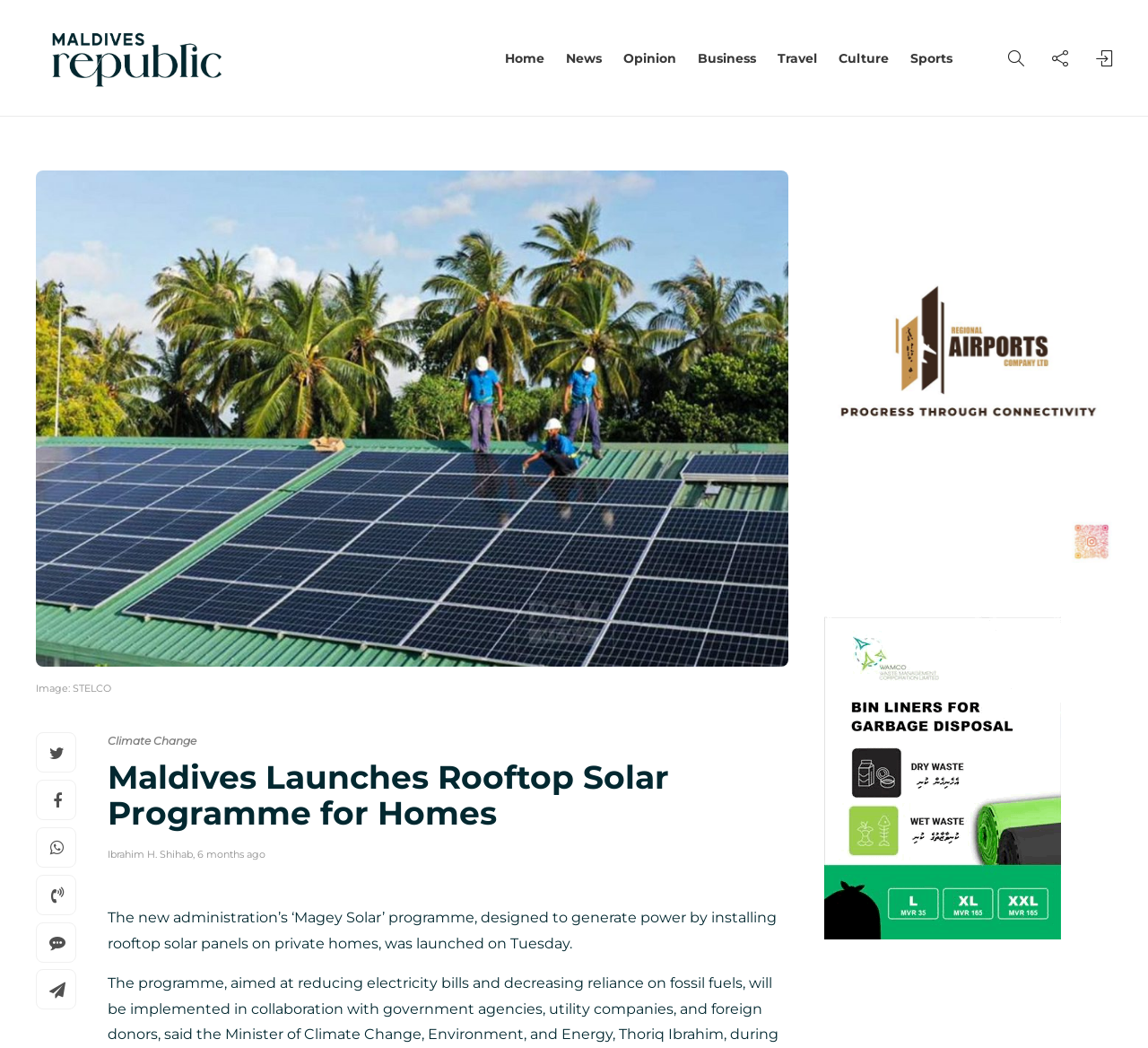Extract the top-level heading from the webpage and provide its text.

Maldives Launches Rooftop Solar Programme for Homes